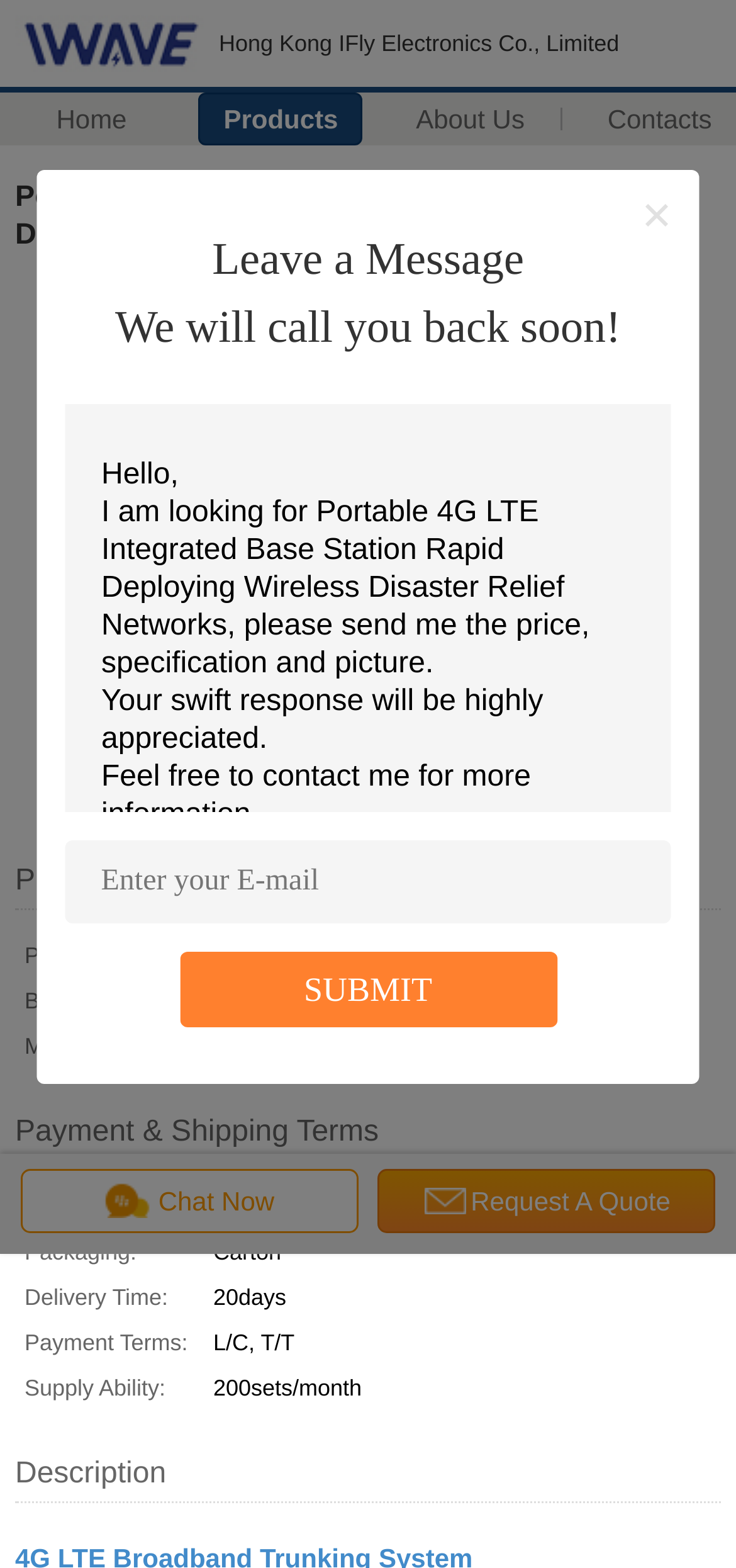Refer to the element description Get Best Price and identify the corresponding bounding box in the screenshot. Format the coordinates as (top-left x, top-left y, bottom-right x, bottom-right y) with values in the range of 0 to 1.

[0.062, 0.461, 0.474, 0.504]